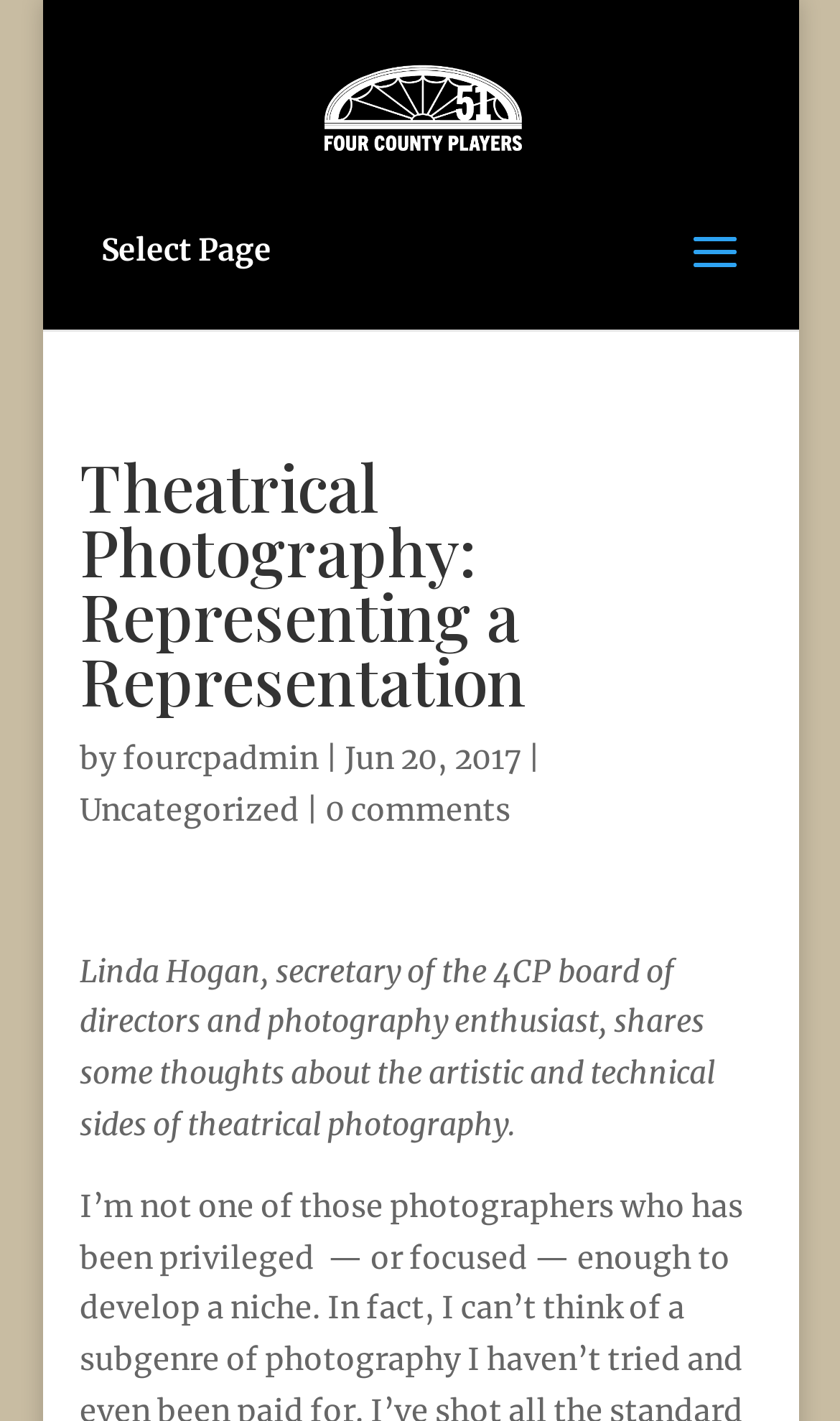What is the category of the article?
Respond with a short answer, either a single word or a phrase, based on the image.

Uncategorized